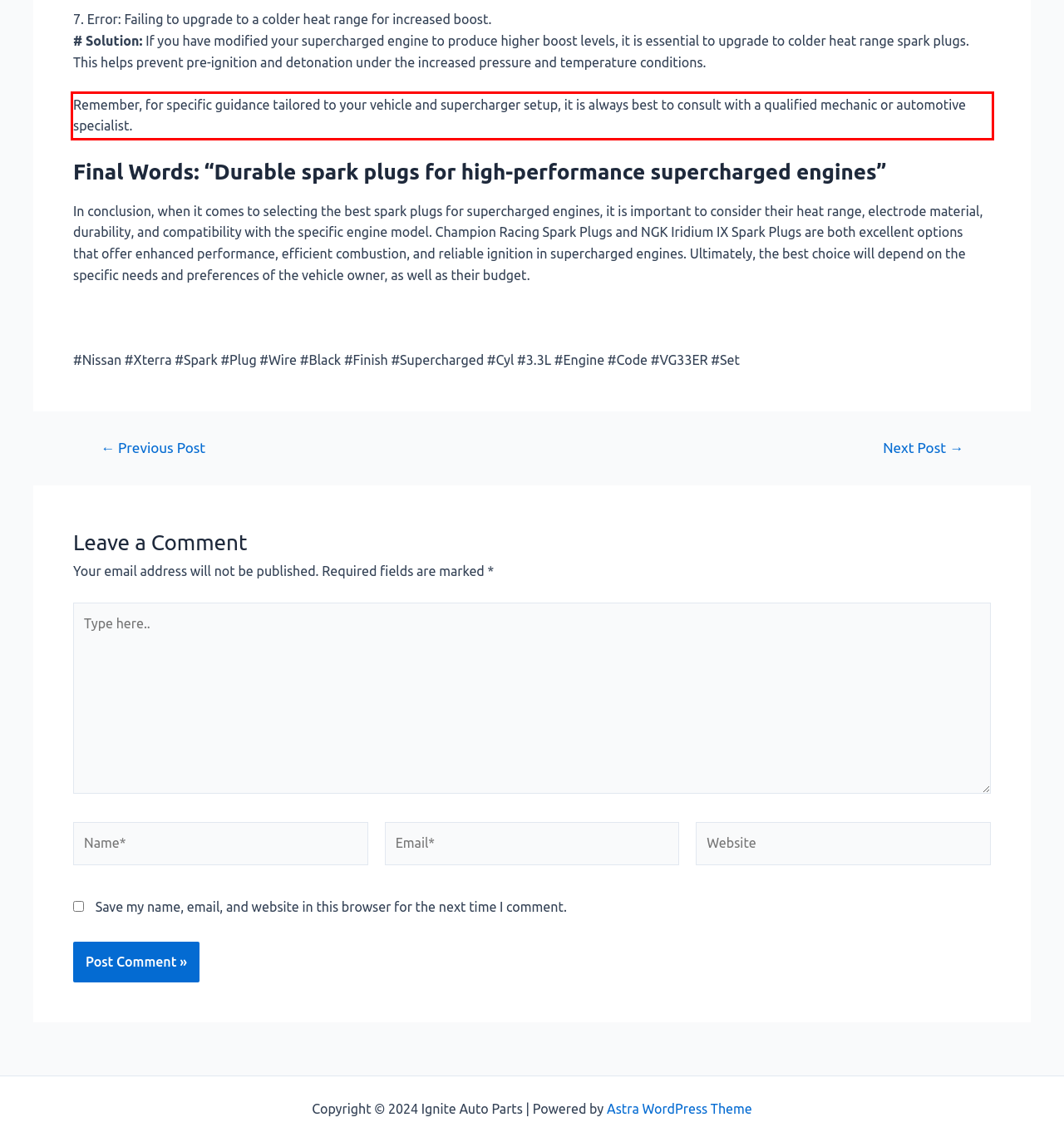Identify the text inside the red bounding box in the provided webpage screenshot and transcribe it.

Remember, for specific guidance tailored to your vehicle and supercharger setup, it is always best to consult with a qualified mechanic or automotive specialist.